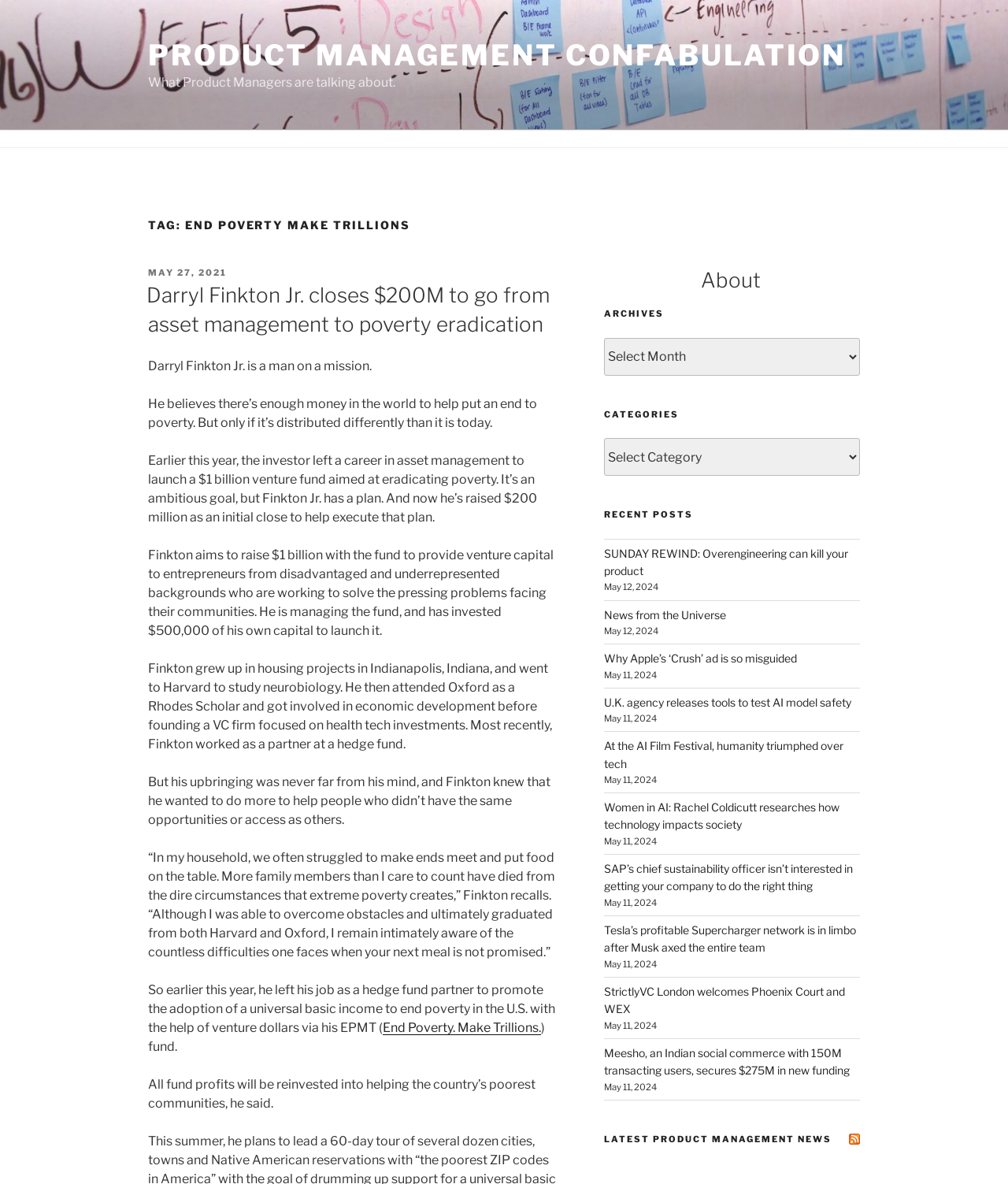What is the name of the fund mentioned in the article?
Look at the screenshot and respond with a single word or phrase.

EPMT